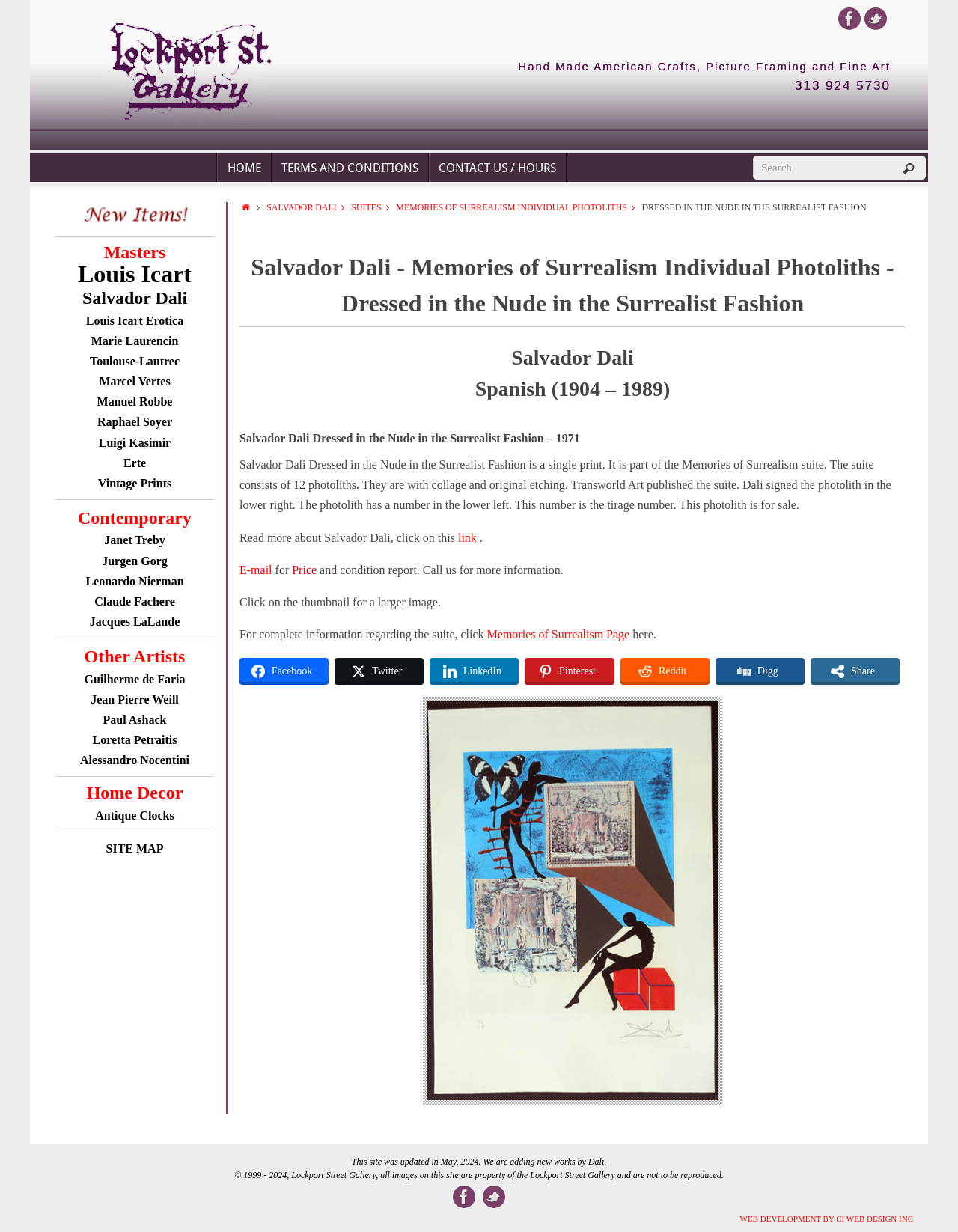Respond to the question with just a single word or phrase: 
How many photoliths are in the Memories of Surrealism suite?

12